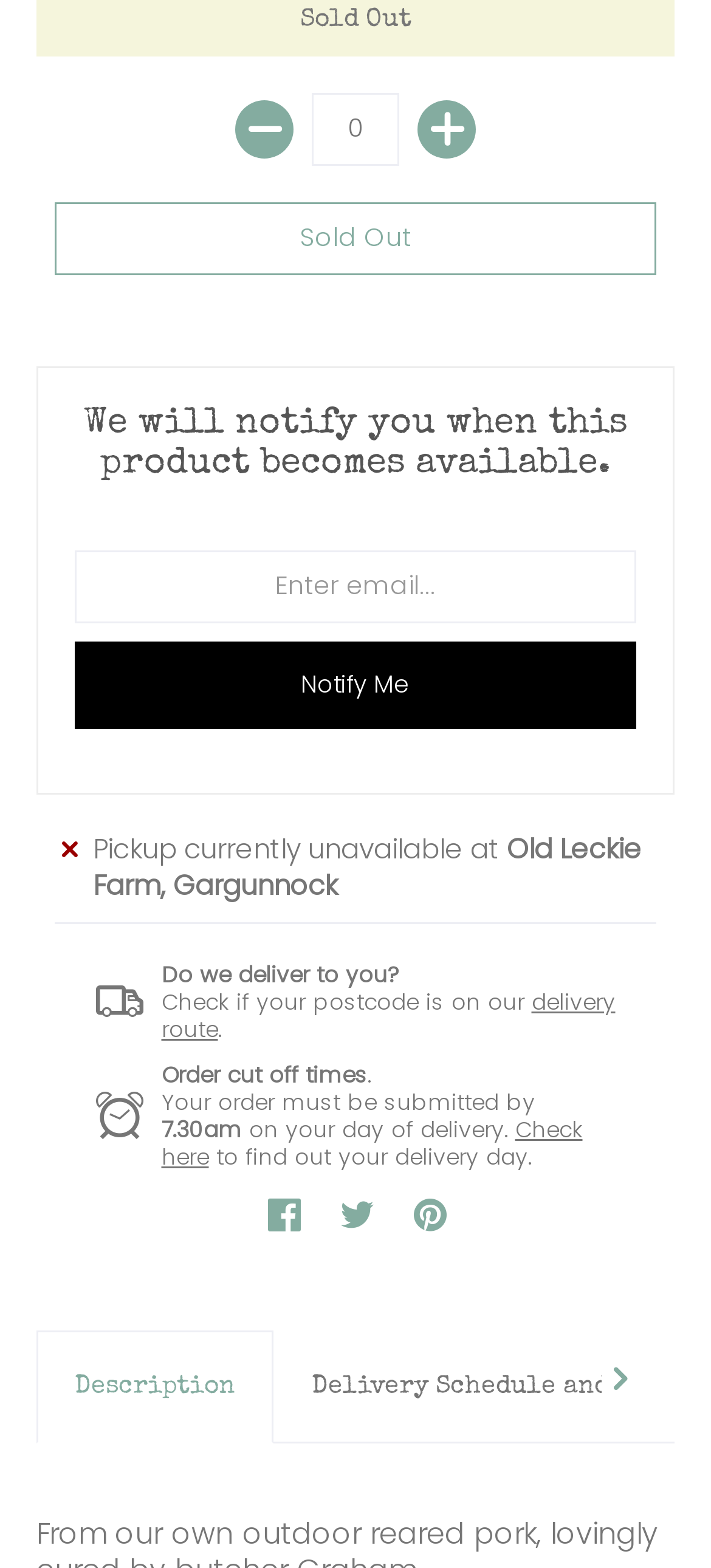Show me the bounding box coordinates of the clickable region to achieve the task as per the instruction: "Click the 'Facebook' button".

[0.377, 0.761, 0.423, 0.79]